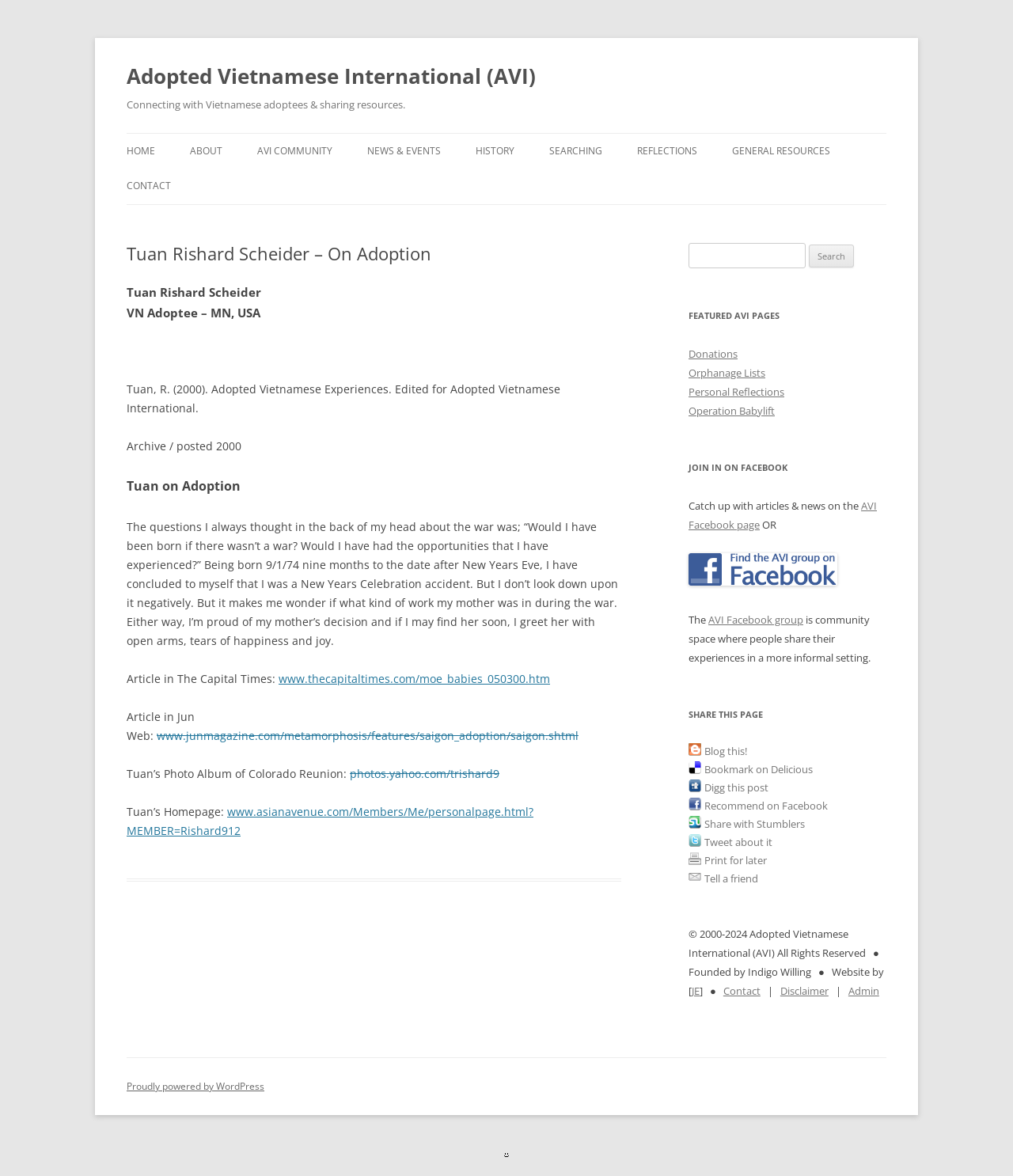What social media platform is mentioned on the webpage?
Can you offer a detailed and complete answer to this question?

The webpage mentions Facebook as a platform where users can connect with the Adopted Vietnamese International community, as indicated by the links to the AVI Facebook page and group.